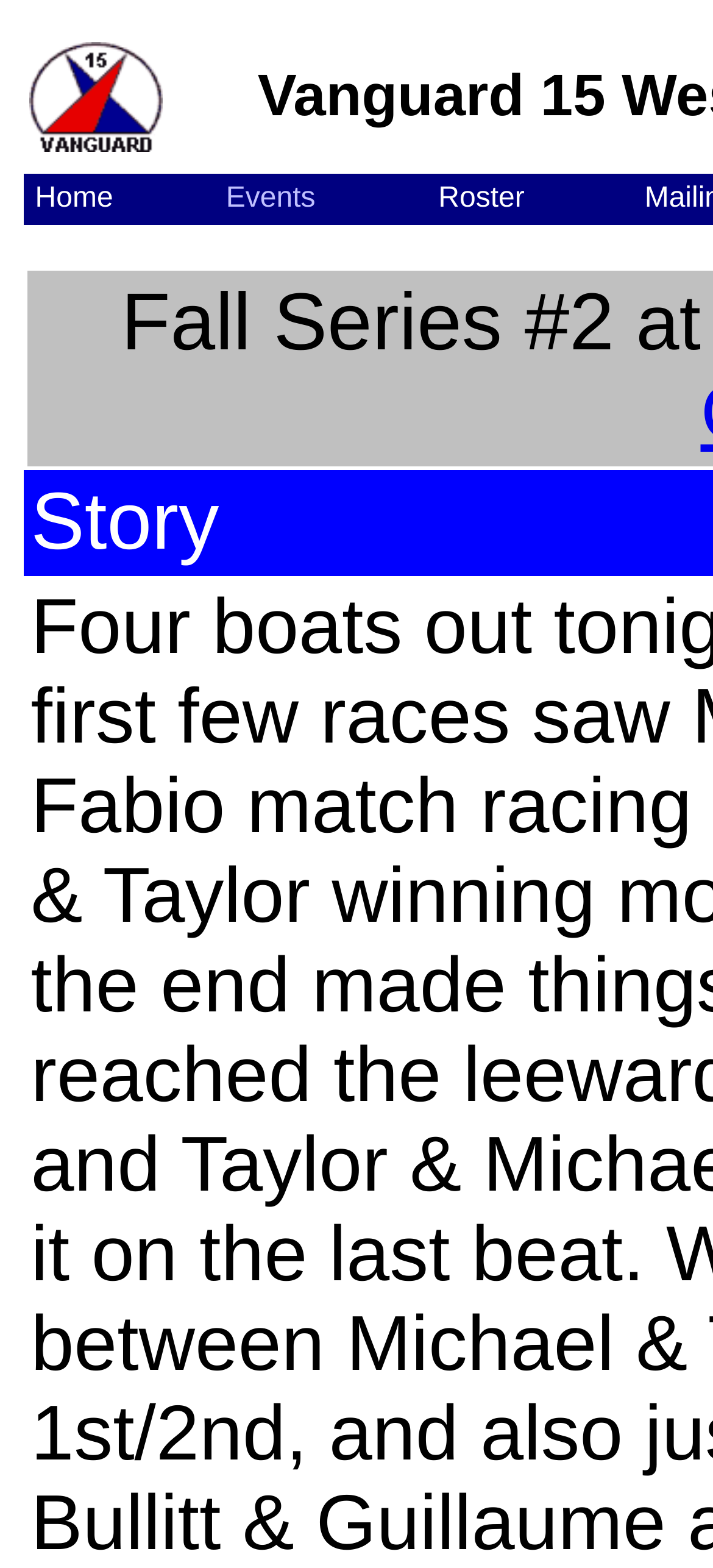Bounding box coordinates are specified in the format (top-left x, top-left y, bottom-right x, bottom-right y). All values are floating point numbers bounded between 0 and 1. Please provide the bounding box coordinate of the region this sentence describes: Roster

[0.615, 0.117, 0.736, 0.137]